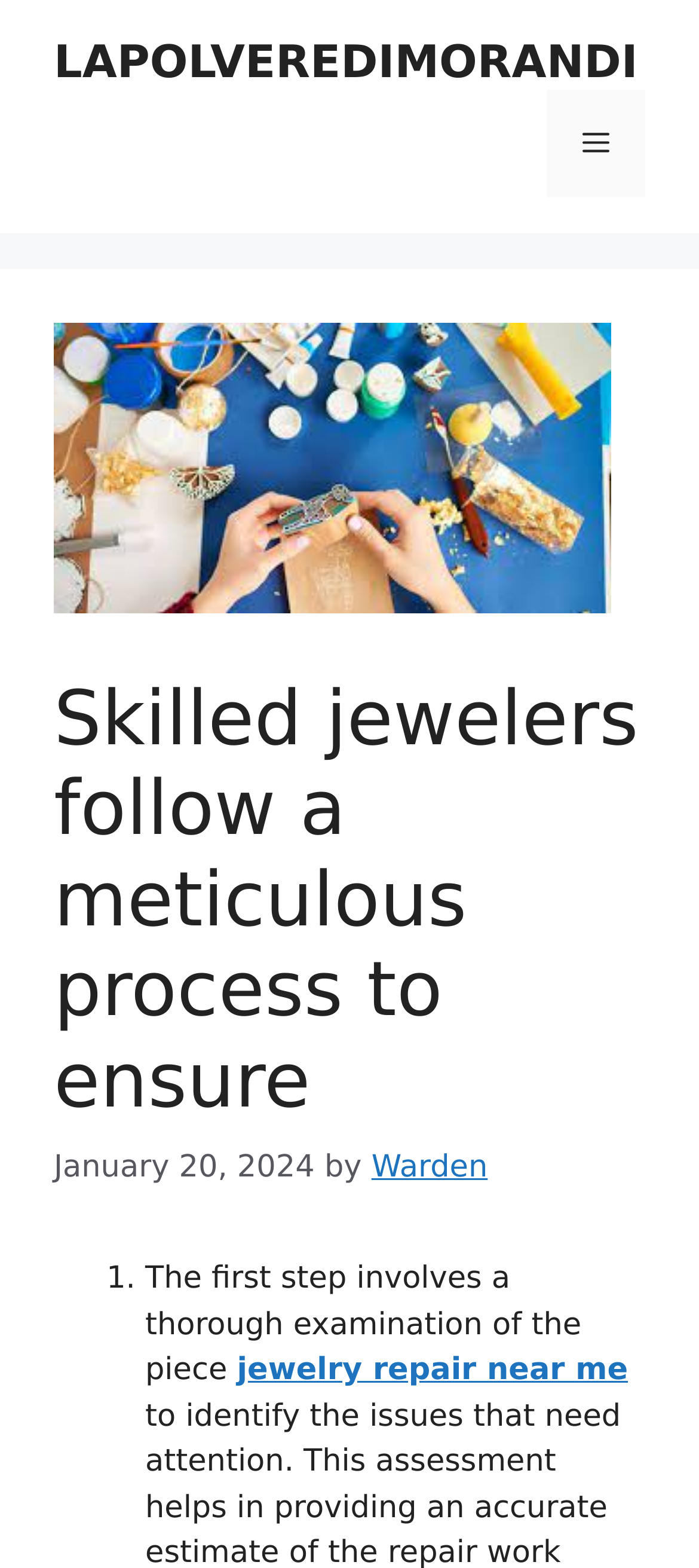What is the date of the article?
Provide a one-word or short-phrase answer based on the image.

January 20, 2024